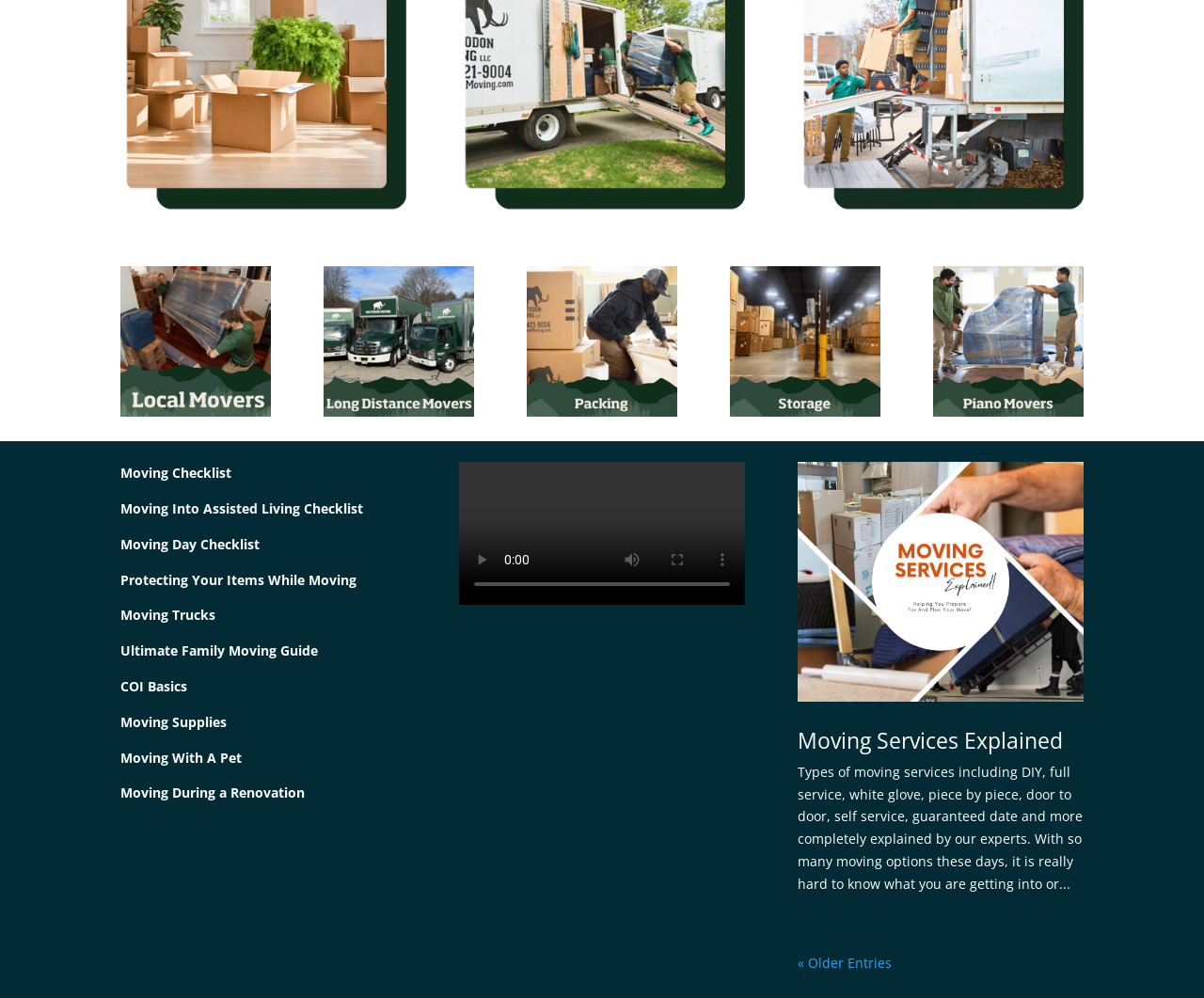Please find the bounding box for the following UI element description. Provide the coordinates in (top-left x, top-left y, bottom-right x, bottom-right y) format, with values between 0 and 1: Moving Into Assisted Living Checklist

[0.1, 0.5, 0.302, 0.518]